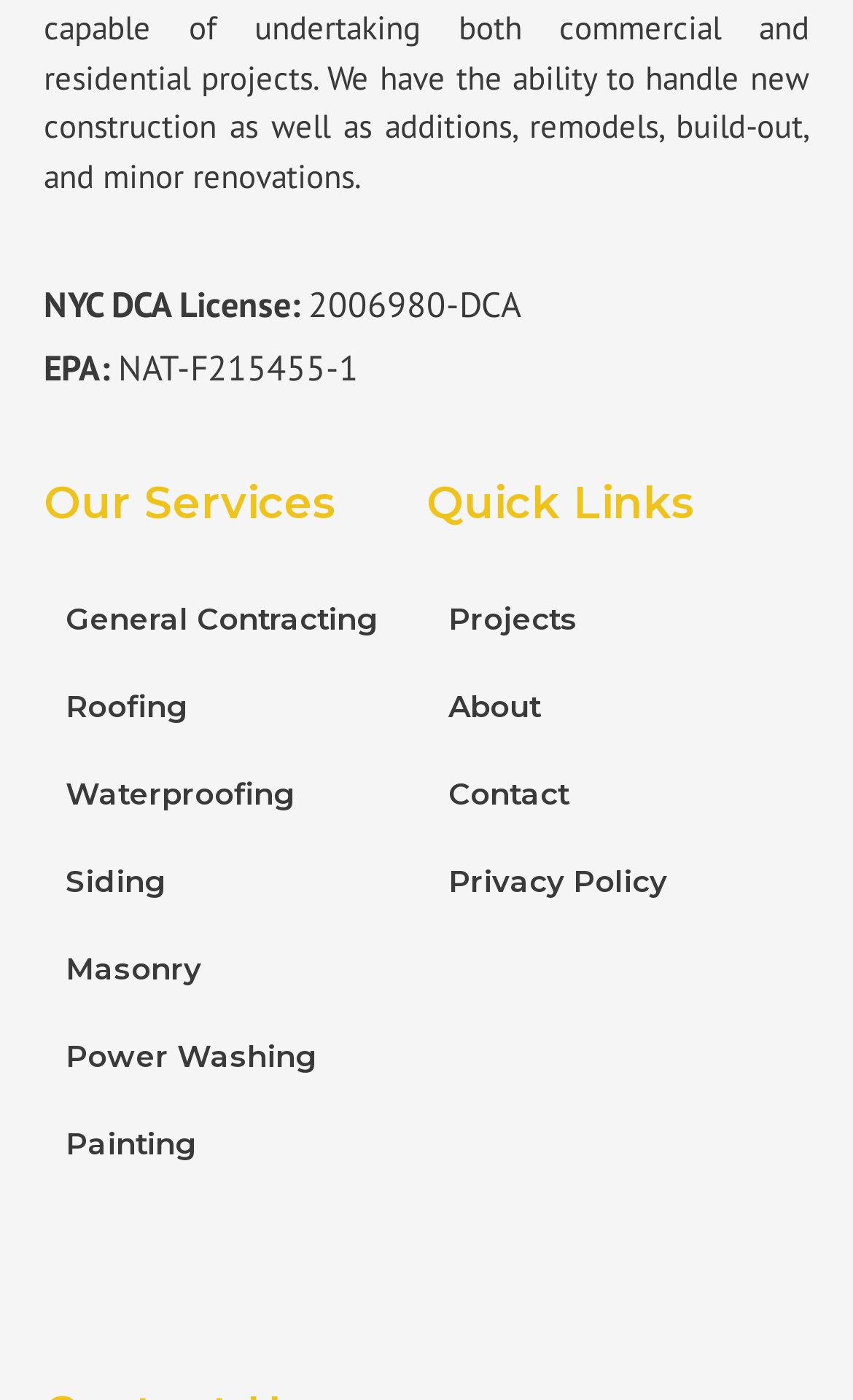Using the image as a reference, answer the following question in as much detail as possible:
What services are offered under General Contracting?

I looked at the link element with the text 'General Contracting' but there is no additional information provided about the services offered under it.